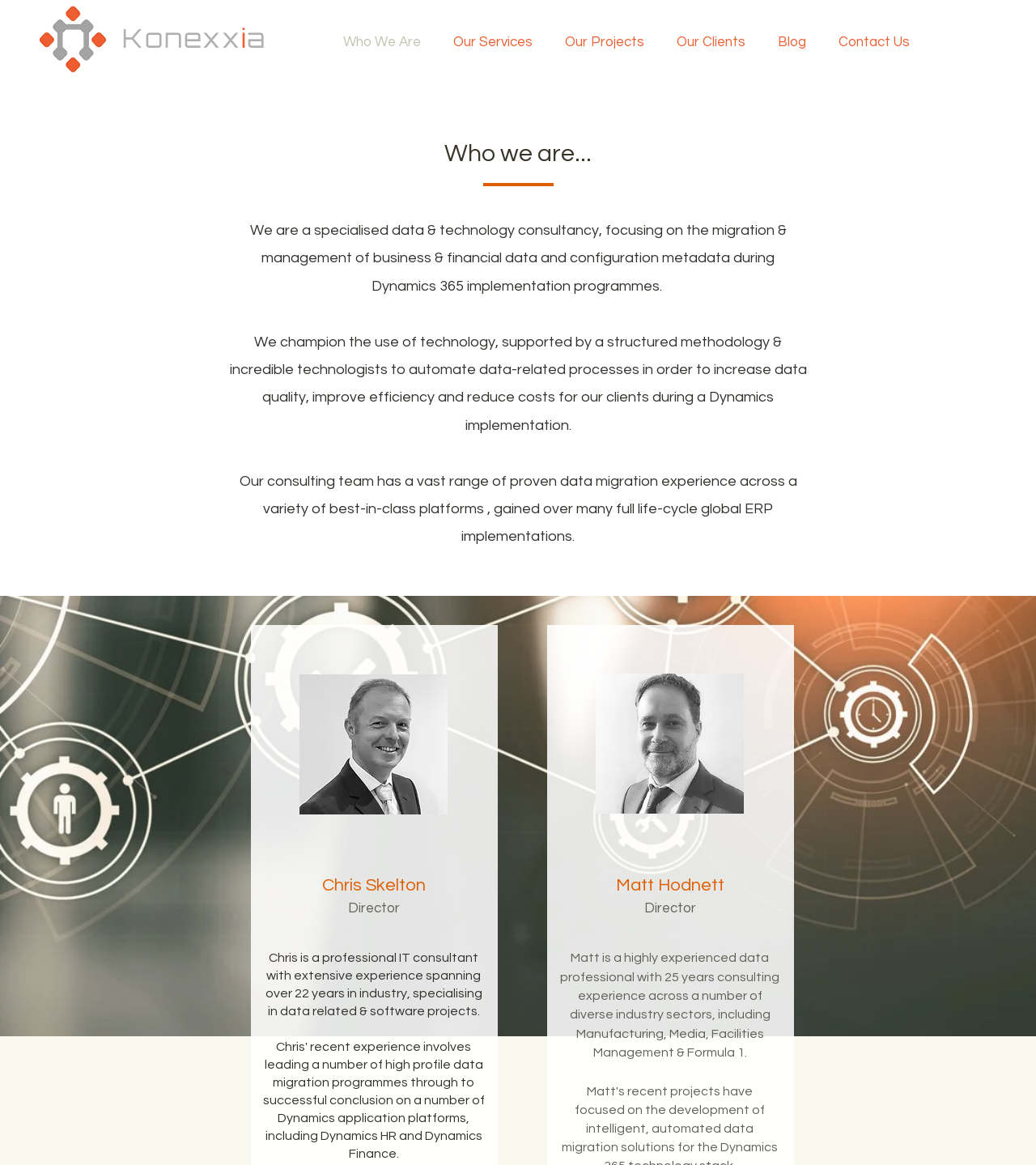What is the industry sector mentioned in Matt Hodnett's experience?
Look at the image and provide a short answer using one word or a phrase.

Formula 1